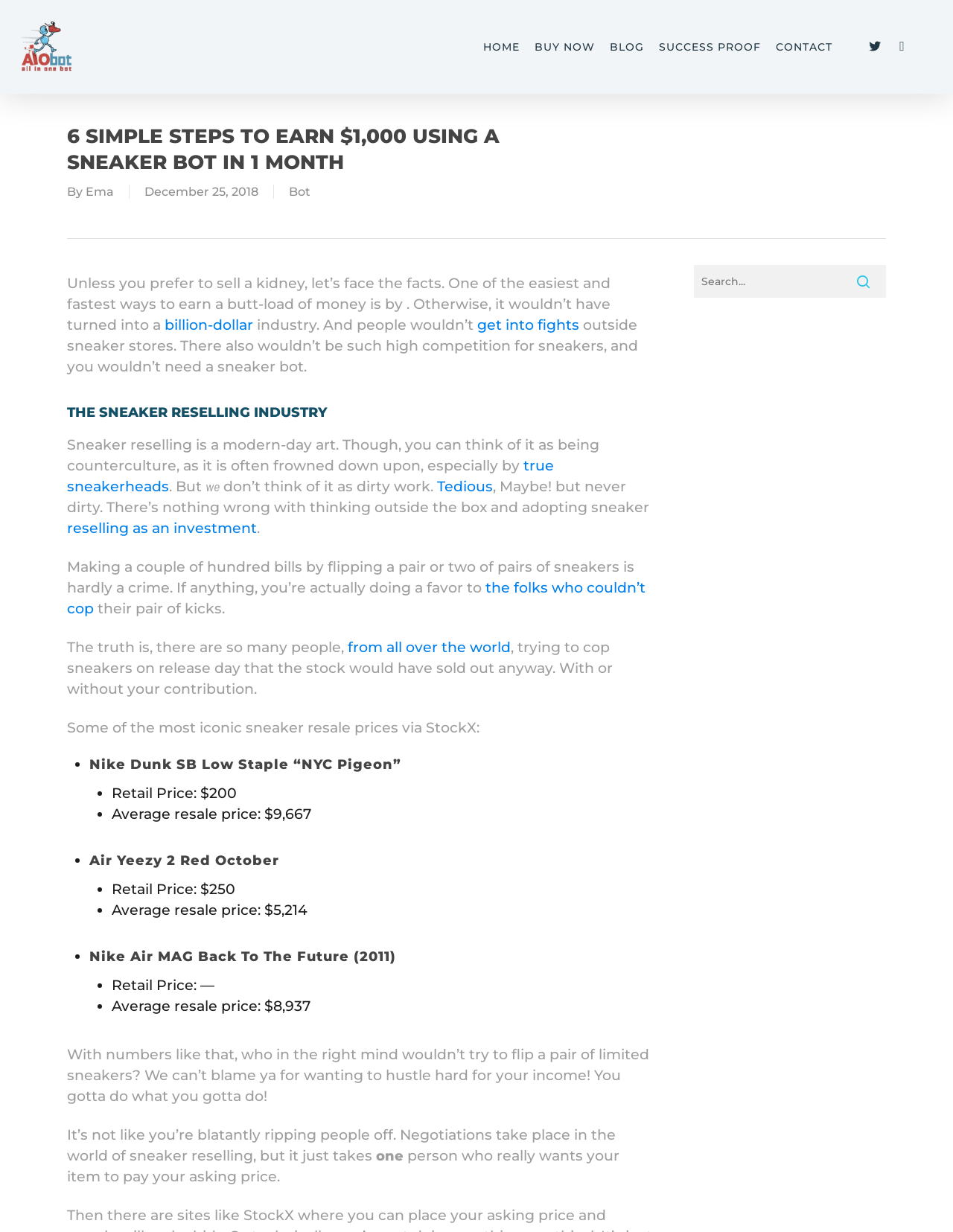Given the webpage screenshot, identify the bounding box of the UI element that matches this description: "Problems with this page".

None